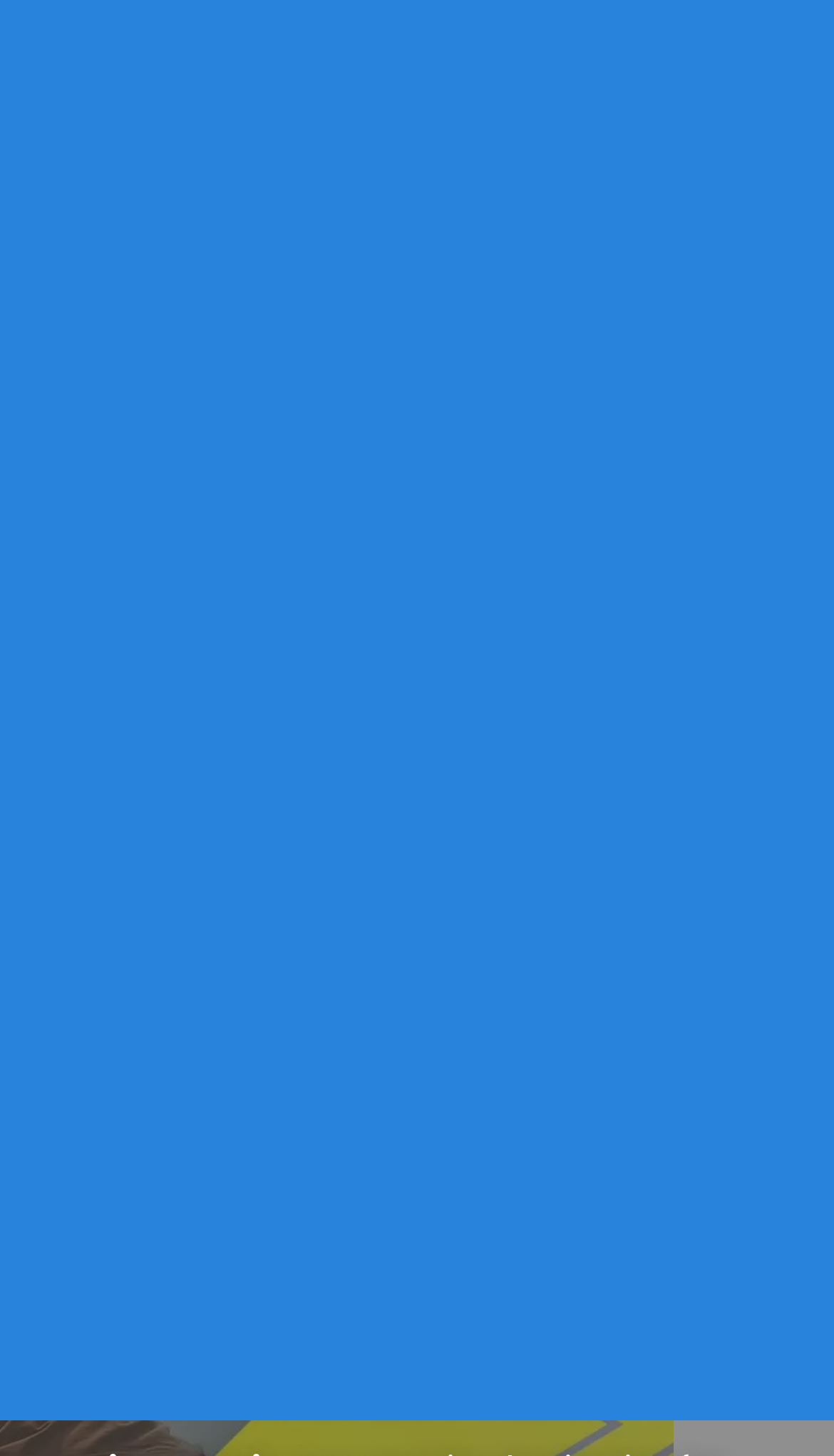Find the bounding box coordinates of the element to click in order to complete this instruction: "Click the mobile menu button". The bounding box coordinates must be four float numbers between 0 and 1, denoted as [left, top, right, bottom].

[0.809, 0.009, 0.924, 0.075]